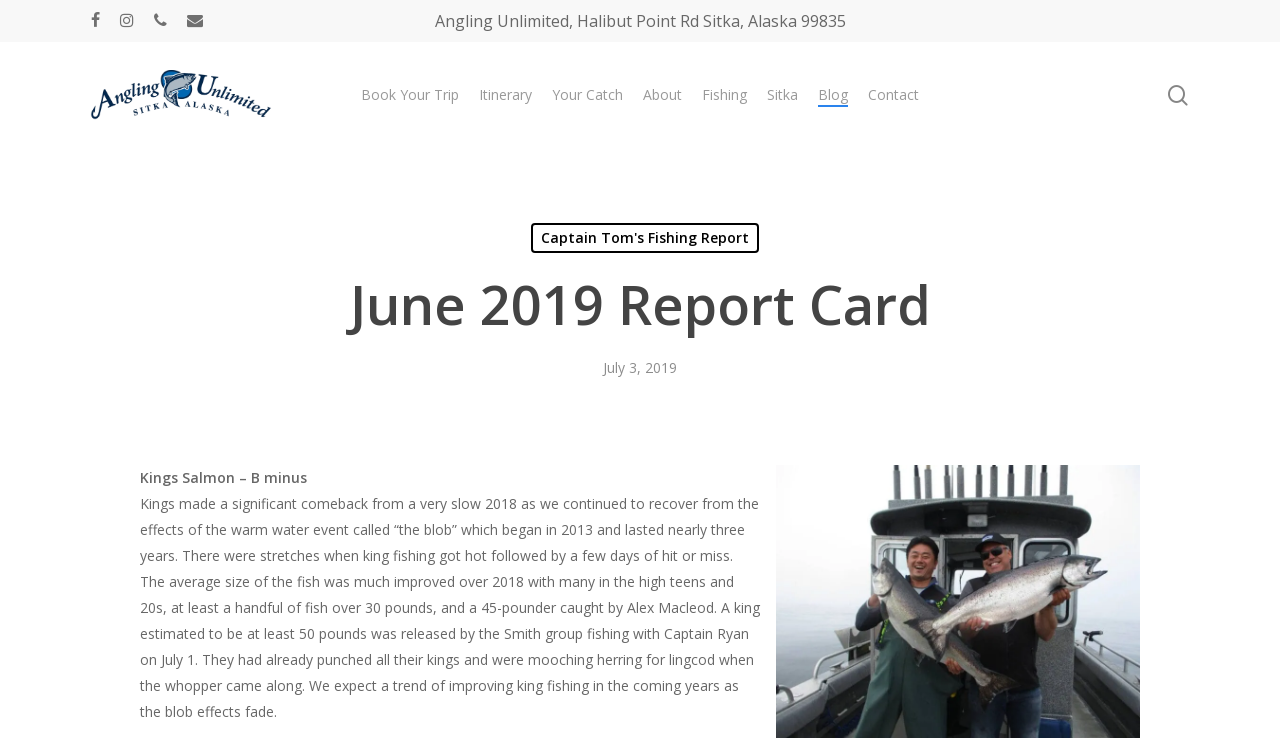Write an elaborate caption that captures the essence of the webpage.

The webpage is about Angling Unlimited, a fishing-related business, and features a report card for June 2019. At the top left corner, there are social media links to Facebook and Instagram, as well as a phone number and email address. Below these links, there is a search bar with a textbox and a "Hit enter to search or ESC to close" instruction. 

On the top right corner, there is a link to close the search bar. Next to it, there is a logo of Angling Unlimited, which is also a link. Below the logo, there are several navigation links, including "Book Your Trip", "Itinerary", "Your Catch", "About", "Fishing", "Sitka", "Blog", and "Contact". 

The main content of the webpage is the June 2019 Report Card, which is headed by a title "June 2019 Report Card" and a date "July 3, 2019". The report card focuses on Kings Salmon, with a rating of "B minus". The text describes the improvement in king fishing compared to 2018, with details about the average size of the fish and notable catches, including a 45-pounder and a released fish estimated to be at least 50 pounds.